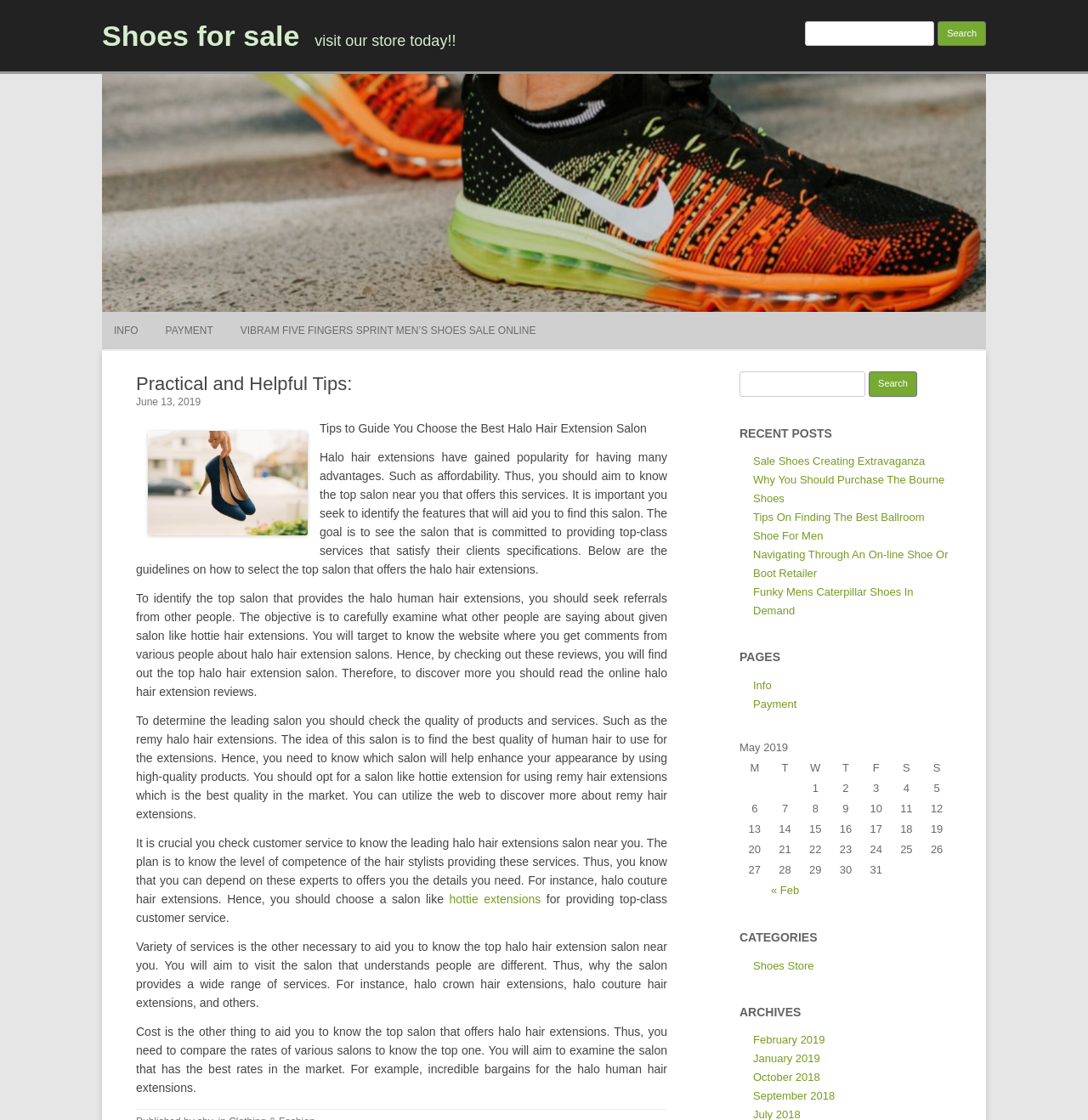Determine the bounding box coordinates of the region I should click to achieve the following instruction: "Visit our store today". Ensure the bounding box coordinates are four float numbers between 0 and 1, i.e., [left, top, right, bottom].

[0.289, 0.023, 0.43, 0.05]